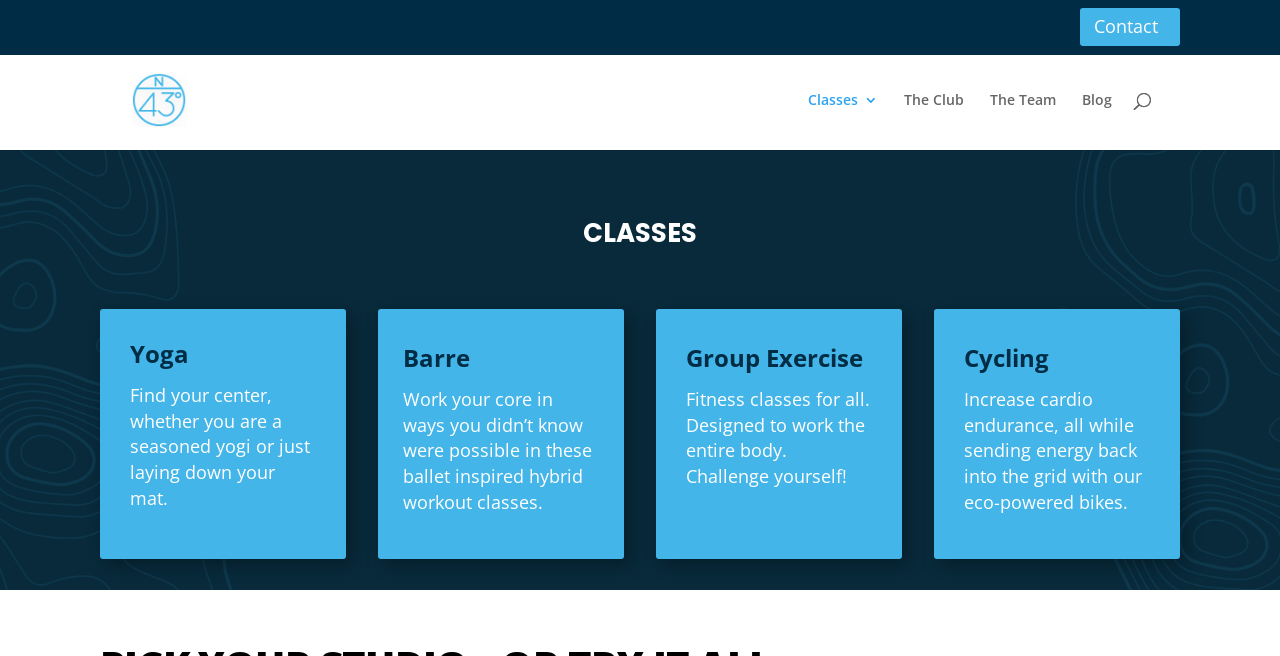Indicate the bounding box coordinates of the clickable region to achieve the following instruction: "Learn about yoga classes."

[0.102, 0.51, 0.247, 0.584]